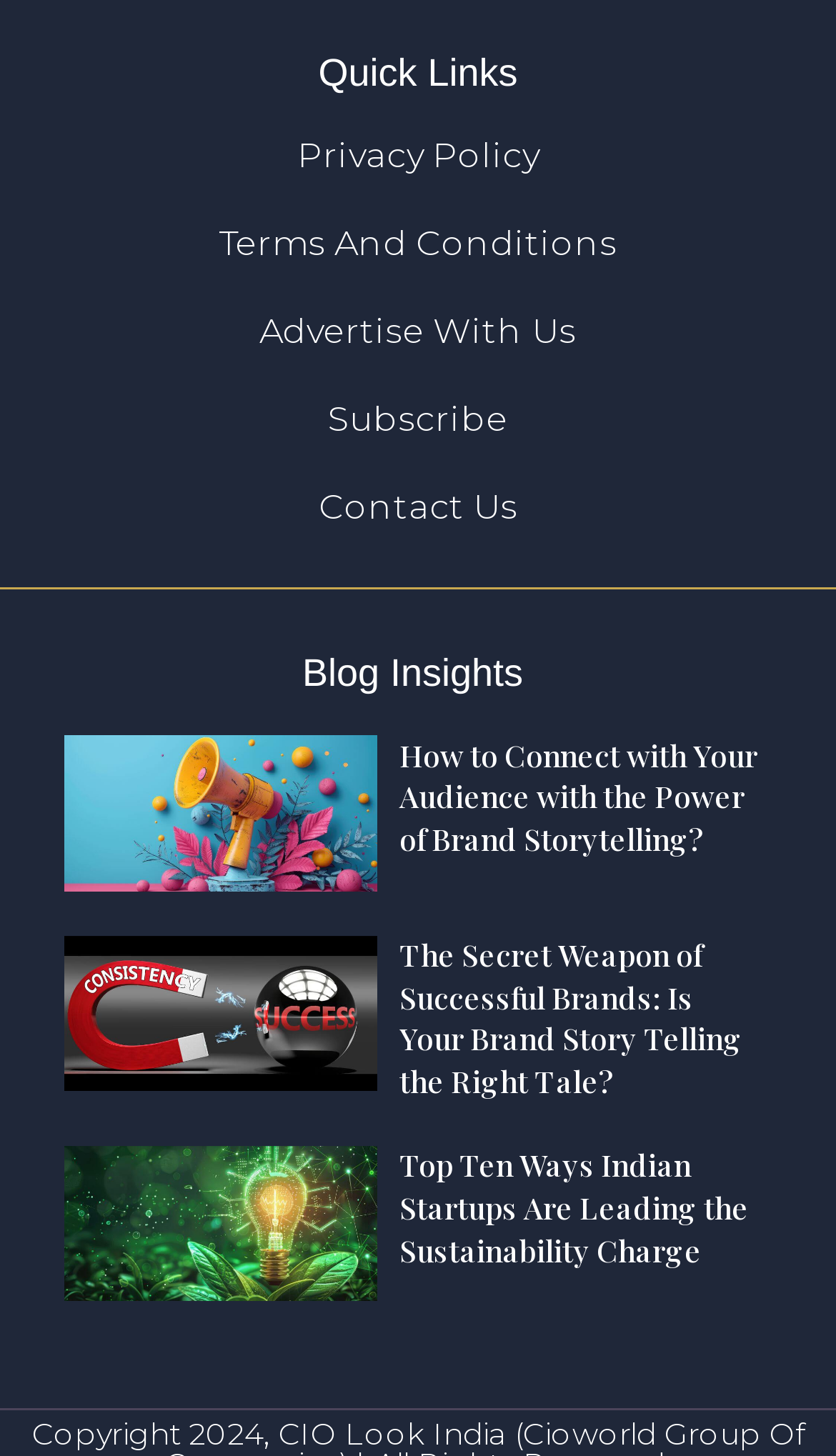Locate the coordinates of the bounding box for the clickable region that fulfills this instruction: "View 'Top Ten Ways Indian Startups Are Leading the Sustainability Charge'".

[0.478, 0.787, 0.896, 0.872]